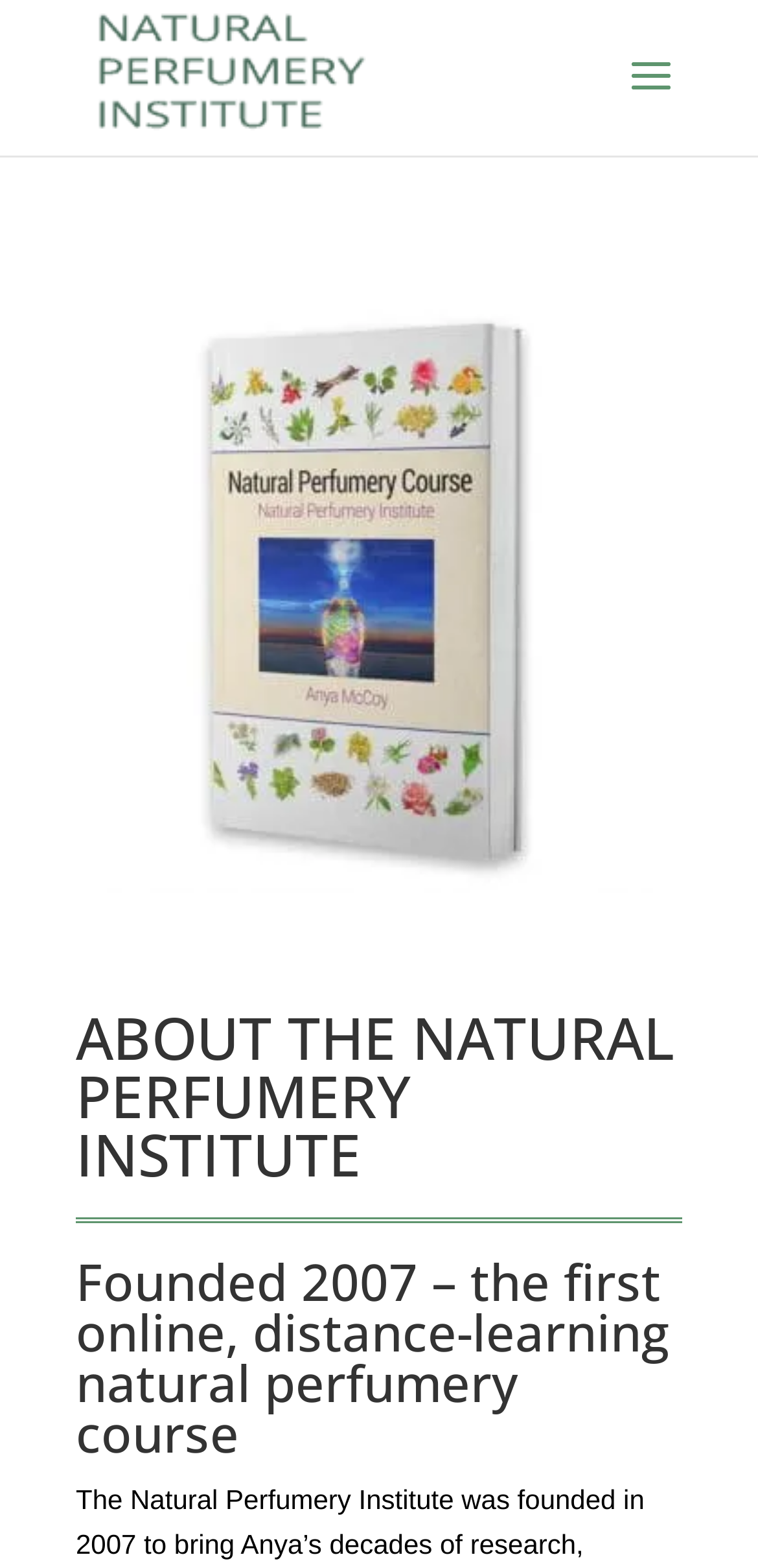Identify the bounding box of the UI element that matches this description: "alt="Natural Perfumery Institute"".

[0.11, 0.038, 0.495, 0.058]